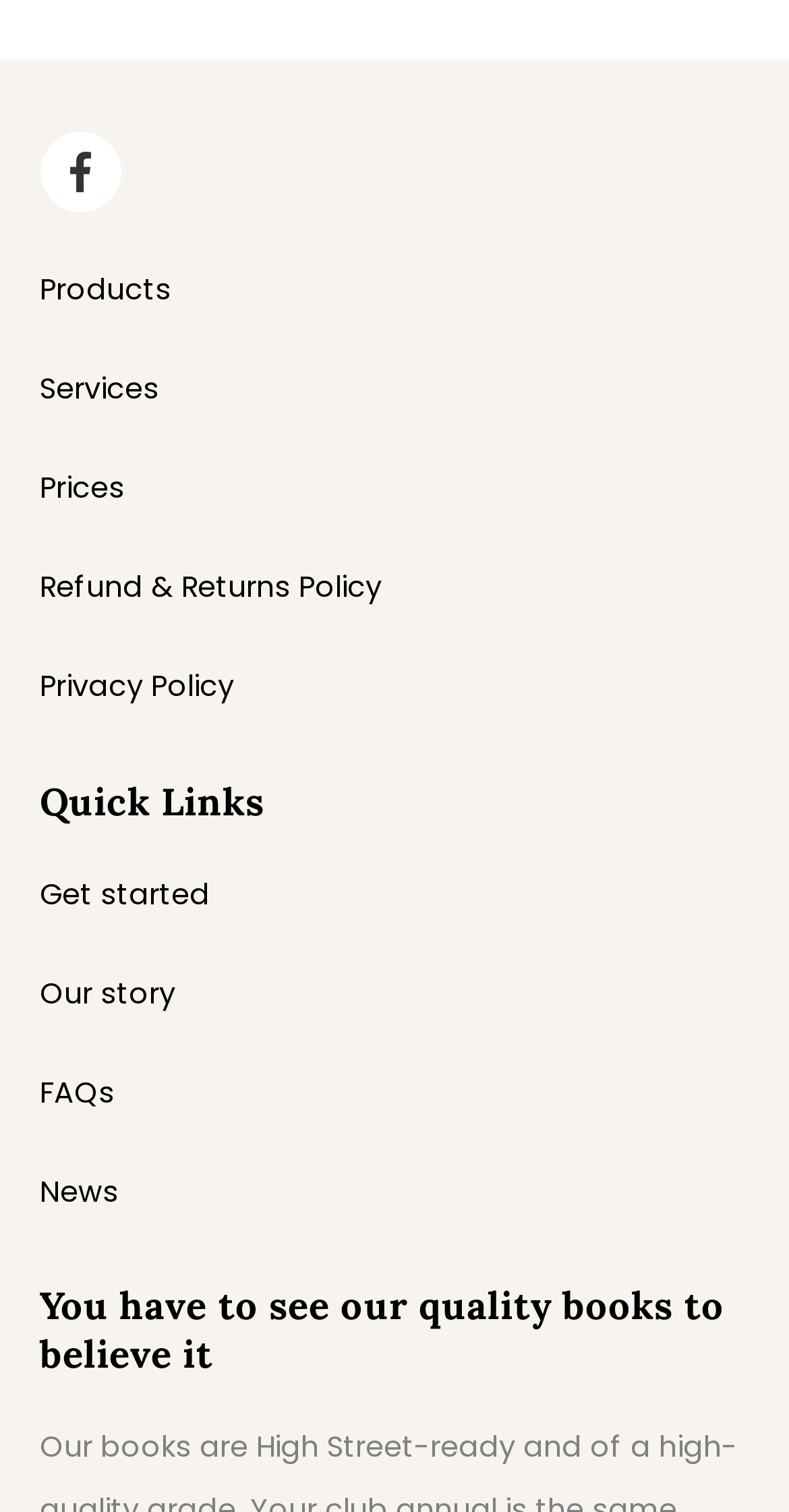What is the second link on the webpage?
Please provide a single word or phrase as your answer based on the screenshot.

Products